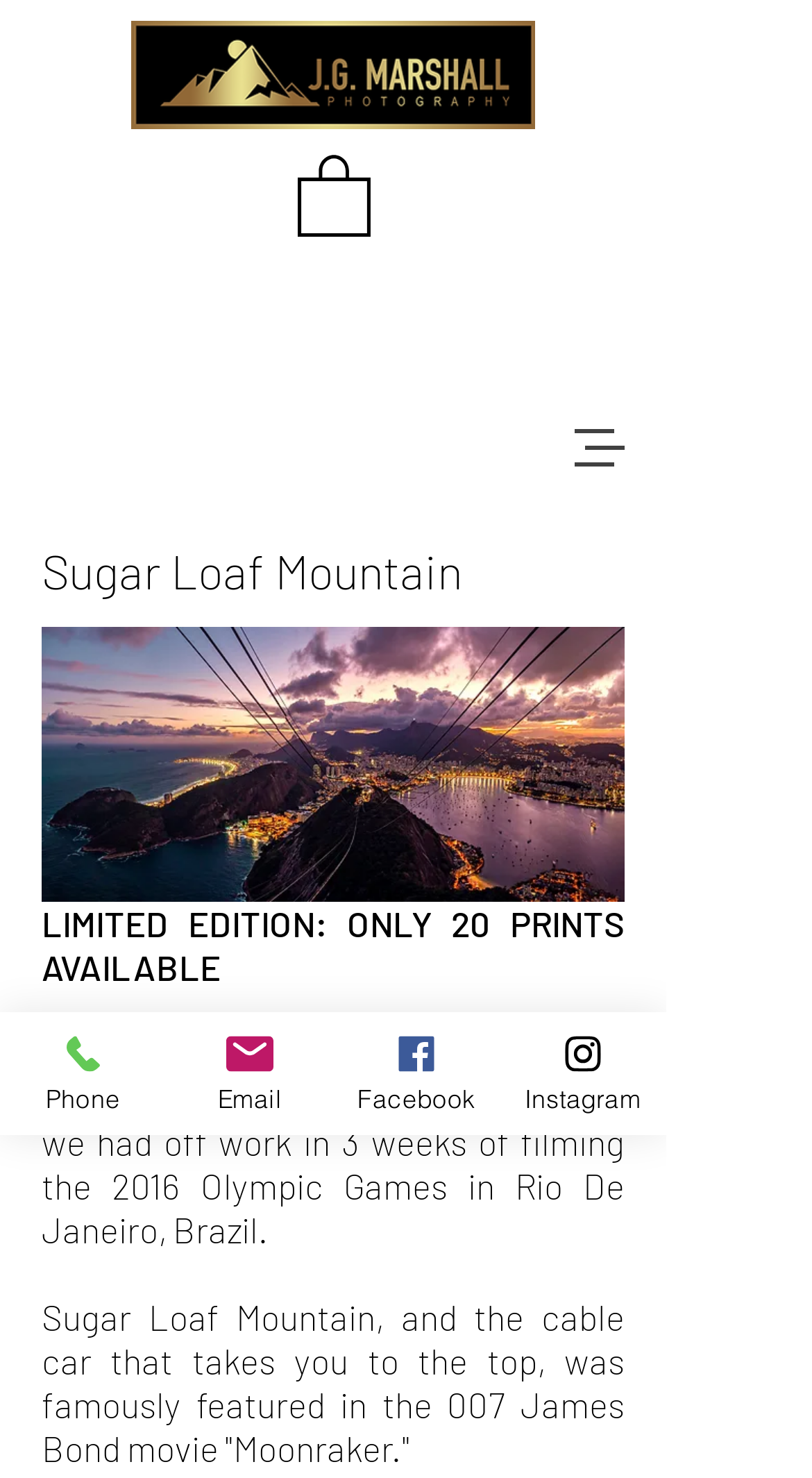Analyze the image and provide a detailed answer to the question: How many prints are available?

I found a StaticText element with the text 'LIMITED EDITION: ONLY 20 PRINTS AVAILABLE', which indicates that there are only 20 prints available.